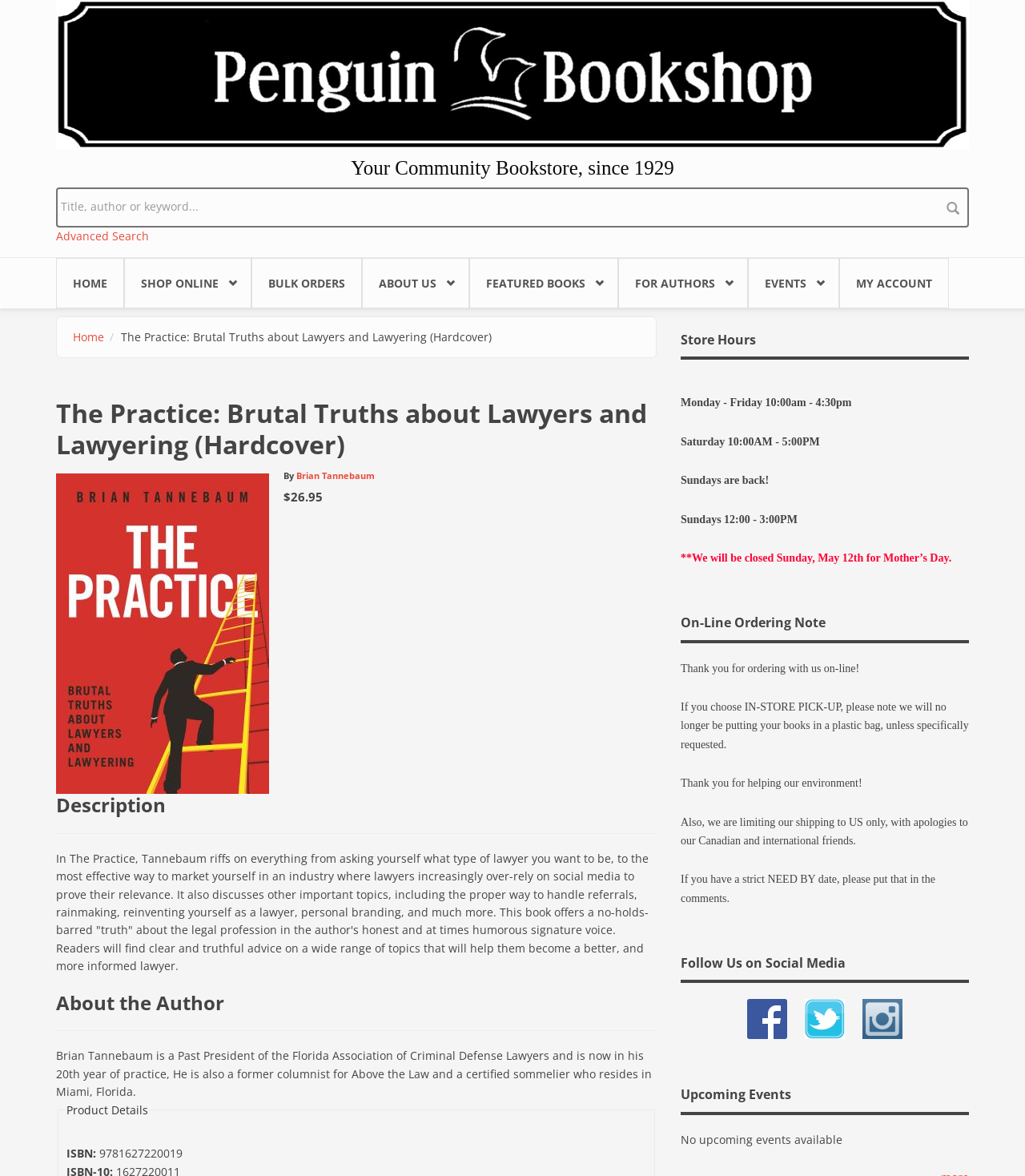Refer to the screenshot and give an in-depth answer to this question: What are the store hours on Saturday?

I found the answer by looking at the section about store hours, which includes a list of hours for different days of the week. The hours for Saturday are listed as '10:00AM - 5:00PM', which is the answer to the question.